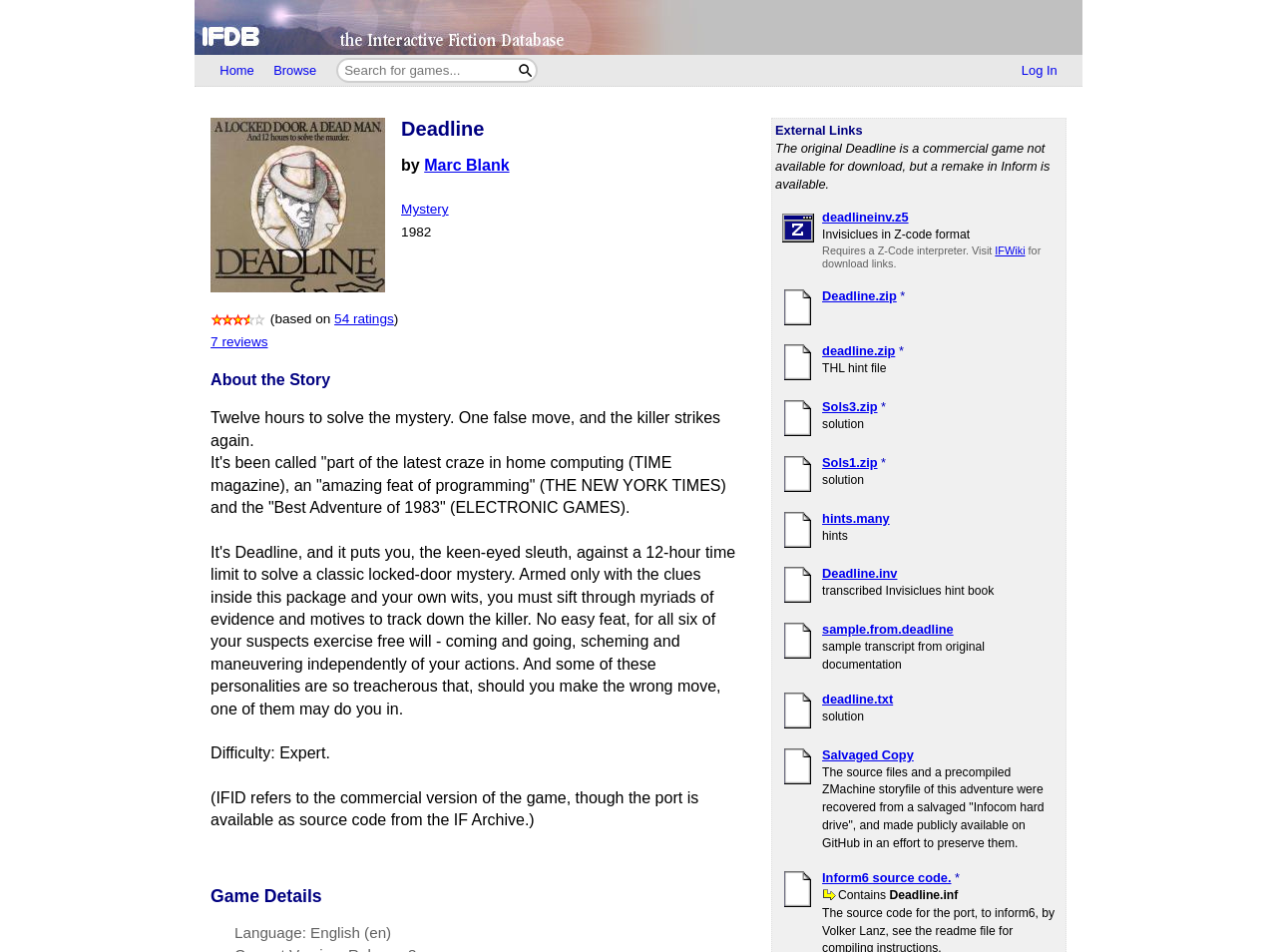Using floating point numbers between 0 and 1, provide the bounding box coordinates in the format (top-left x, top-left y, bottom-right x, bottom-right y). Locate the UI element described here: 54 ratings

[0.262, 0.327, 0.308, 0.343]